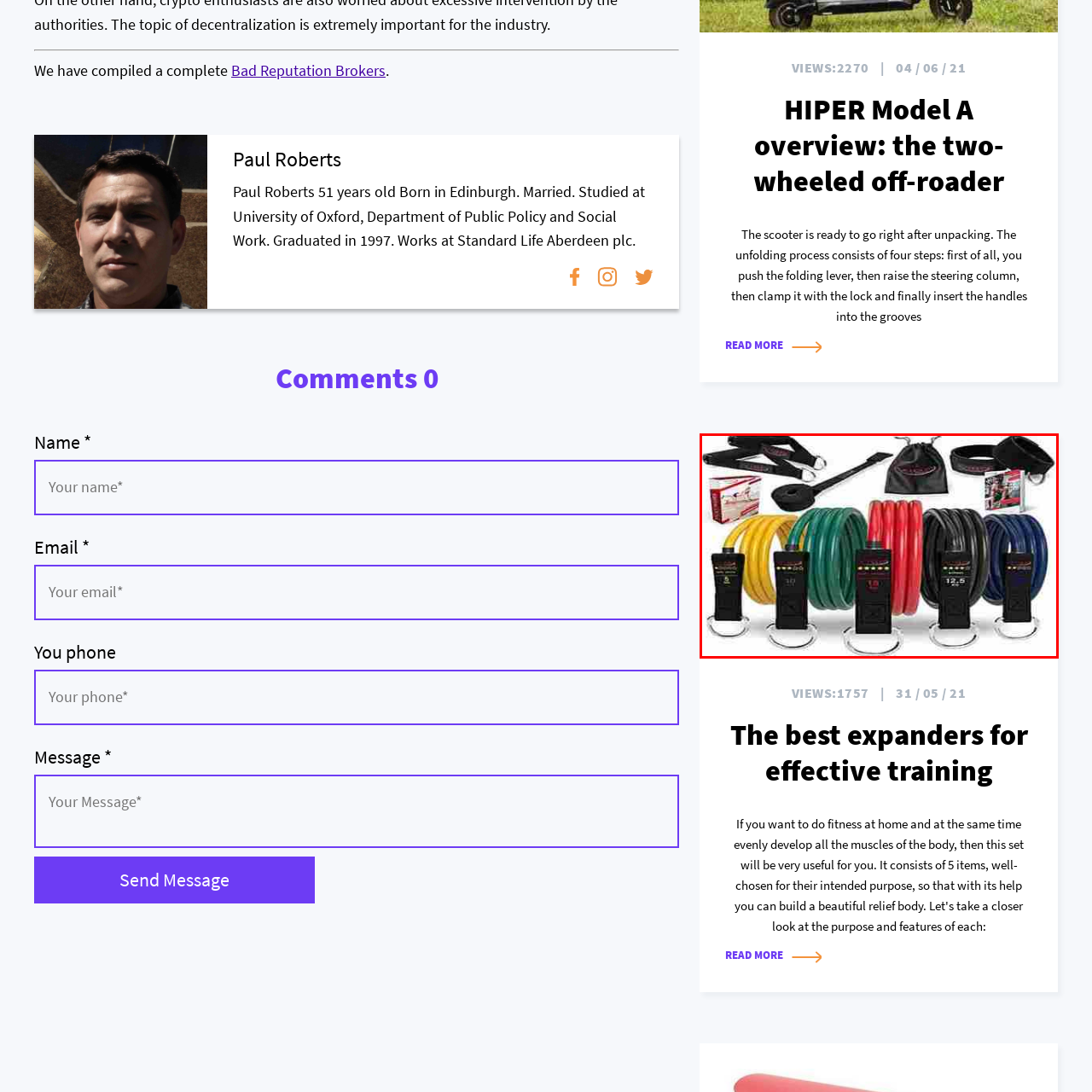What do the handheld units feature?
Examine the image enclosed within the red bounding box and provide a comprehensive answer relying on the visual details presented in the image.

The handheld units feature display panels that likely show resistance readings or workout metrics, enhancing user experience. This is inferred from the caption which mentions that the units have 'display panels' and that they 'enhance user experience'.